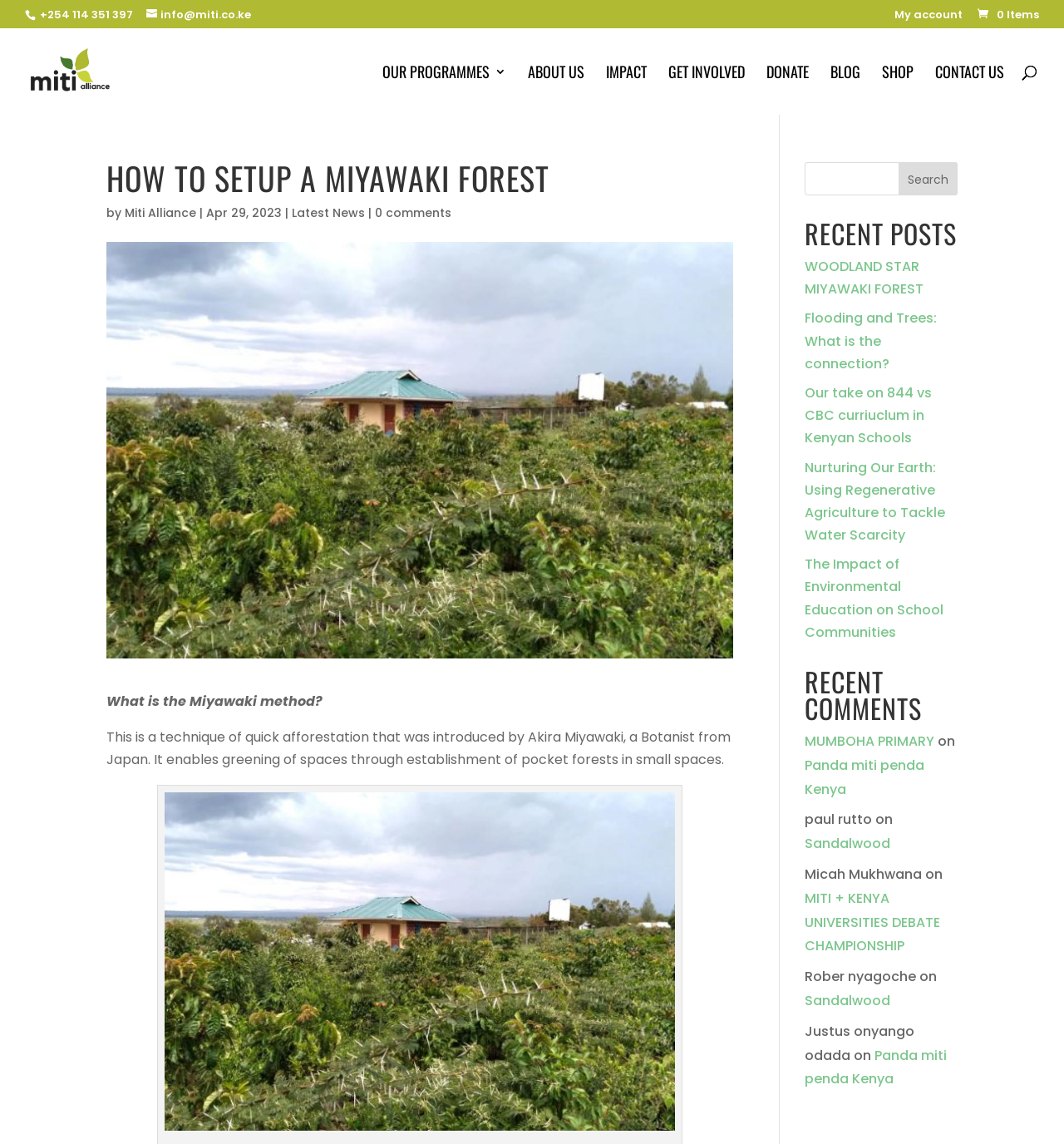Generate the main heading text from the webpage.

HOW TO SETUP A MIYAWAKI FOREST